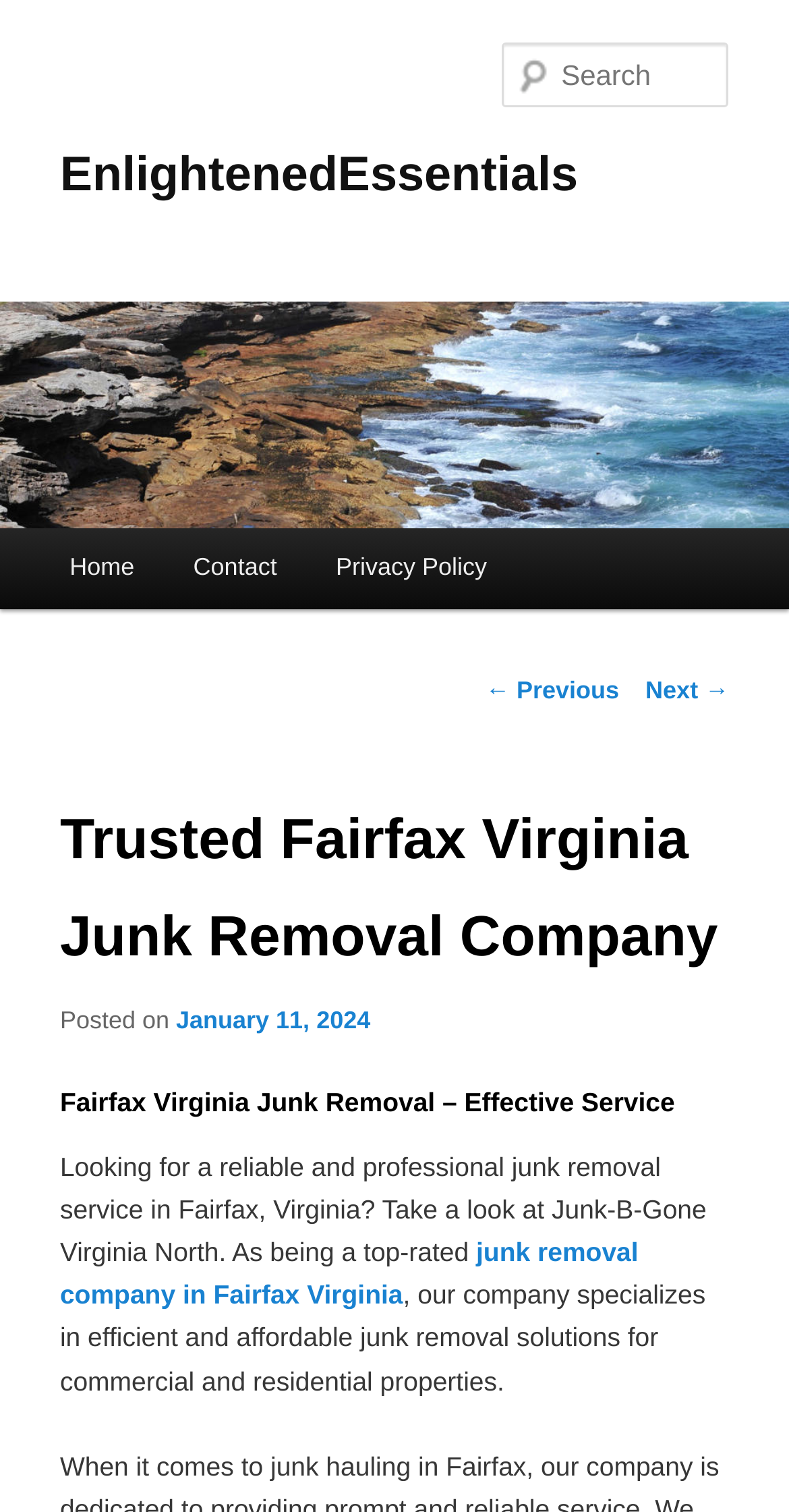Provide the bounding box coordinates of the HTML element this sentence describes: "EnlightenedEssentials". The bounding box coordinates consist of four float numbers between 0 and 1, i.e., [left, top, right, bottom].

[0.076, 0.098, 0.733, 0.134]